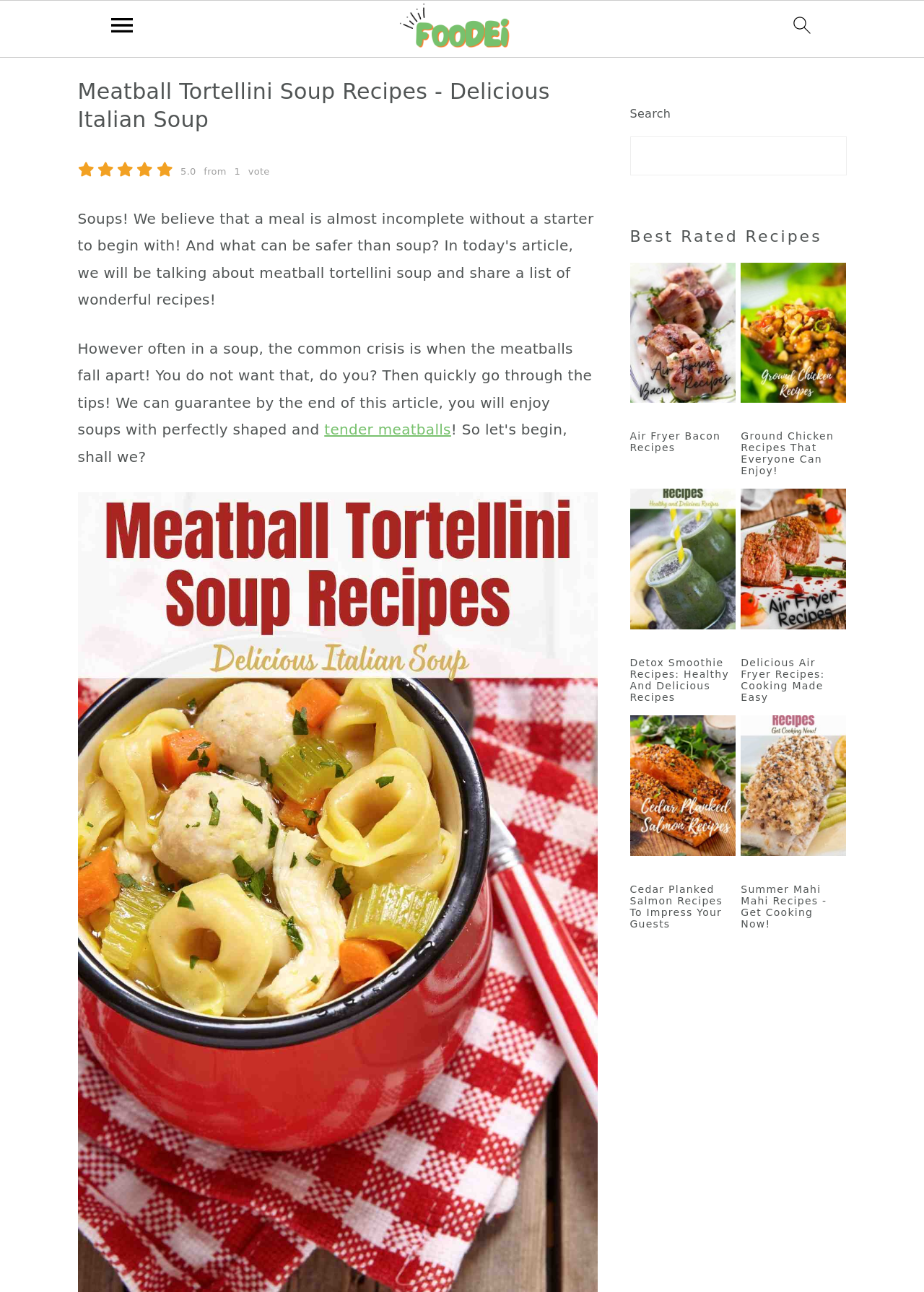Please determine the bounding box coordinates for the element with the description: "tender meatballs".

[0.351, 0.326, 0.488, 0.339]